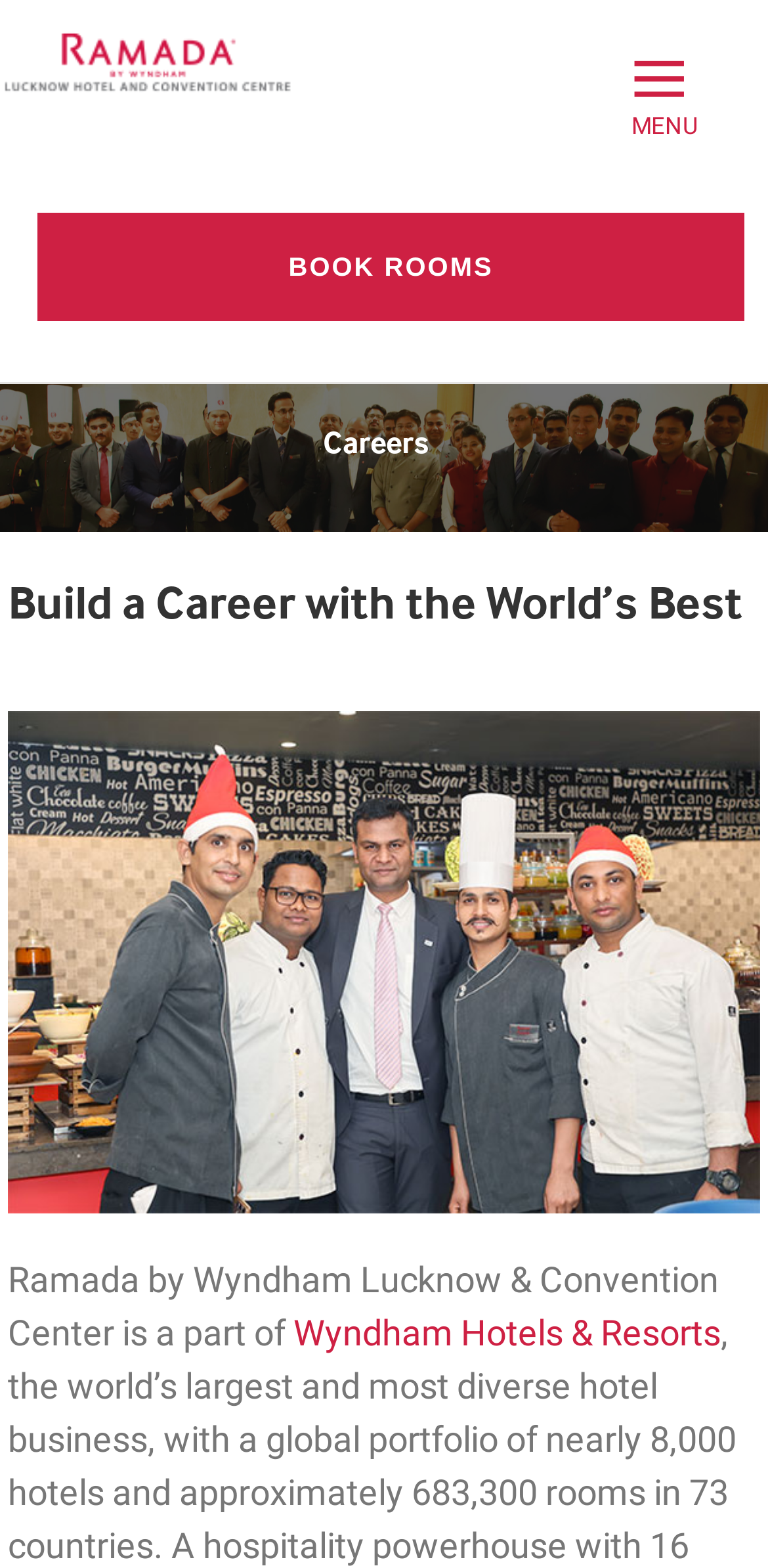Using the format (top-left x, top-left y, bottom-right x, bottom-right y), provide the bounding box coordinates for the described UI element. All values should be floating point numbers between 0 and 1: Book Rooms

[0.048, 0.136, 0.97, 0.205]